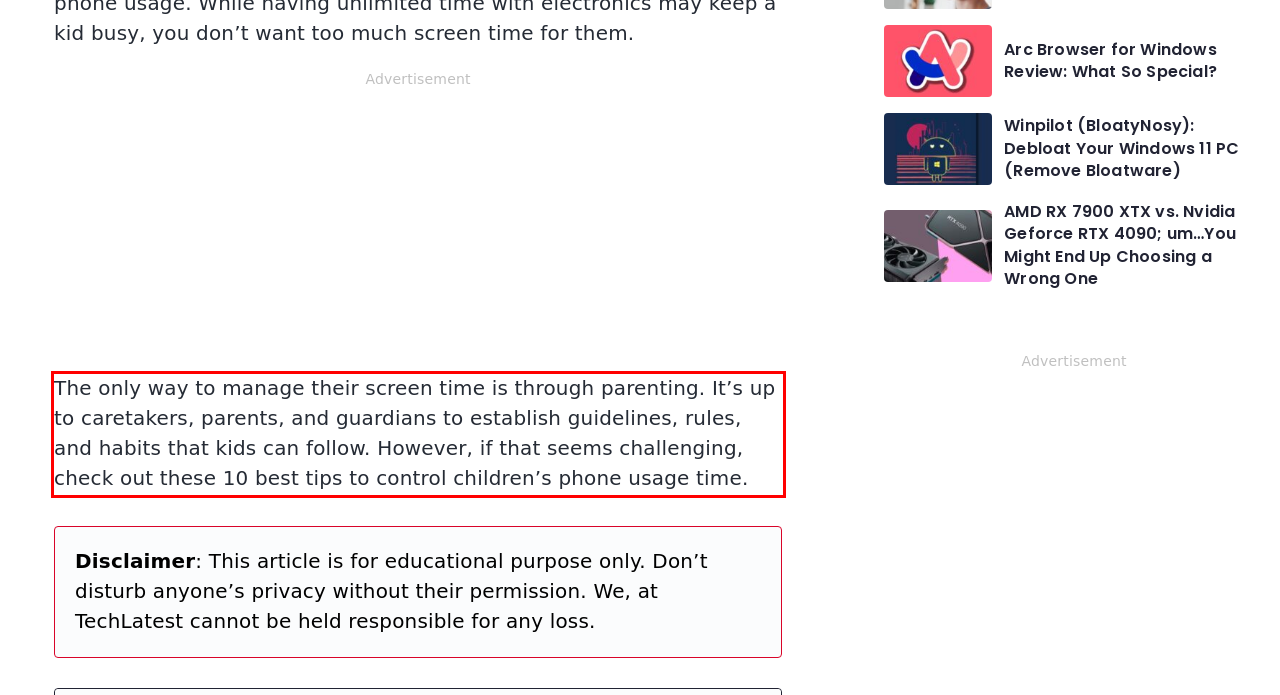Identify and transcribe the text content enclosed by the red bounding box in the given screenshot.

The only way to manage their screen time is through parenting. It’s up to caretakers, parents, and guardians to establish guidelines, rules, and habits that kids can follow. However, if that seems challenging, check out these 10 best tips to control children’s phone usage time.